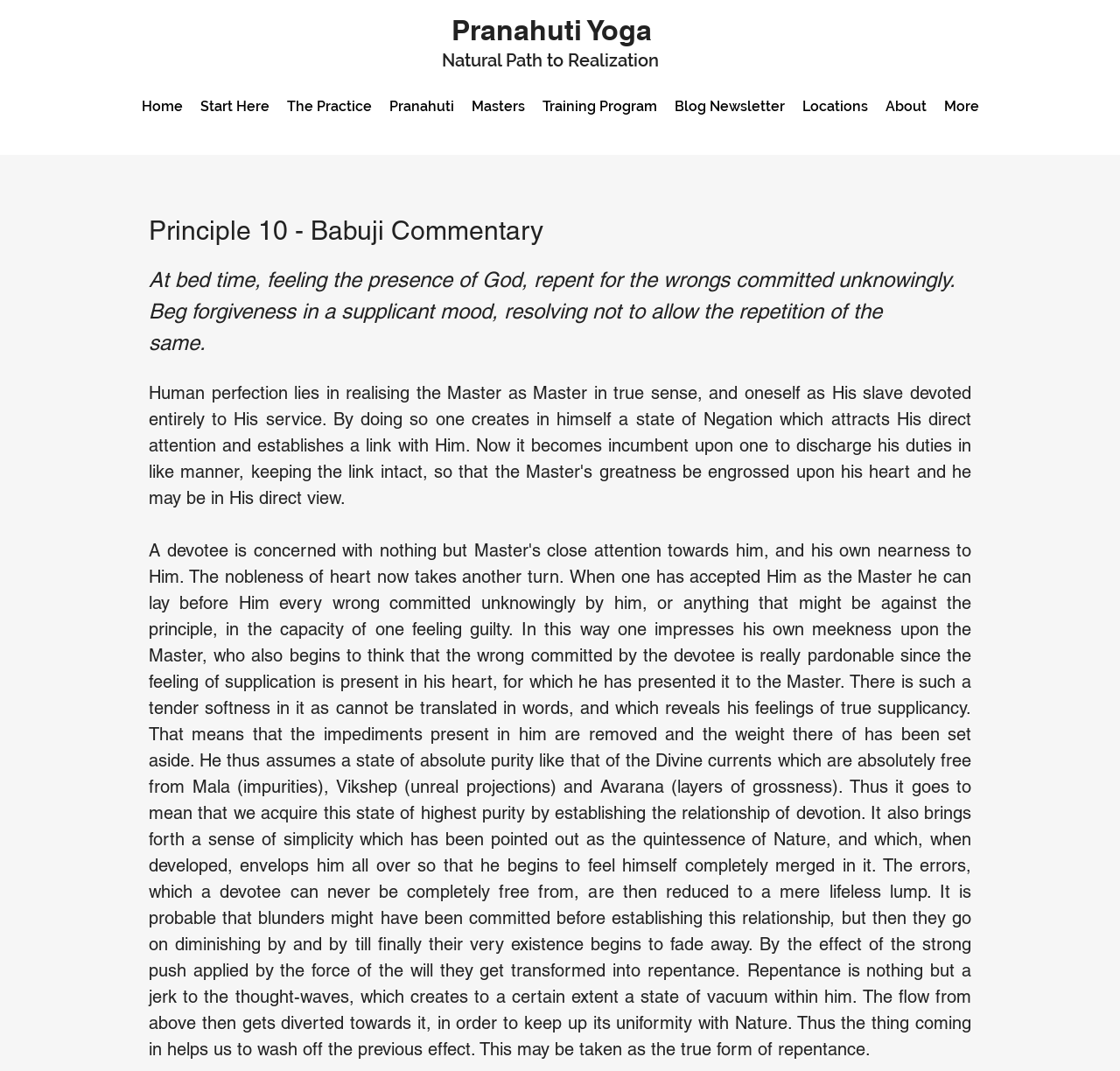Determine the bounding box coordinates of the clickable element necessary to fulfill the instruction: "Click on the Pranahuti Yoga link". Provide the coordinates as four float numbers within the 0 to 1 range, i.e., [left, top, right, bottom].

[0.403, 0.012, 0.582, 0.043]